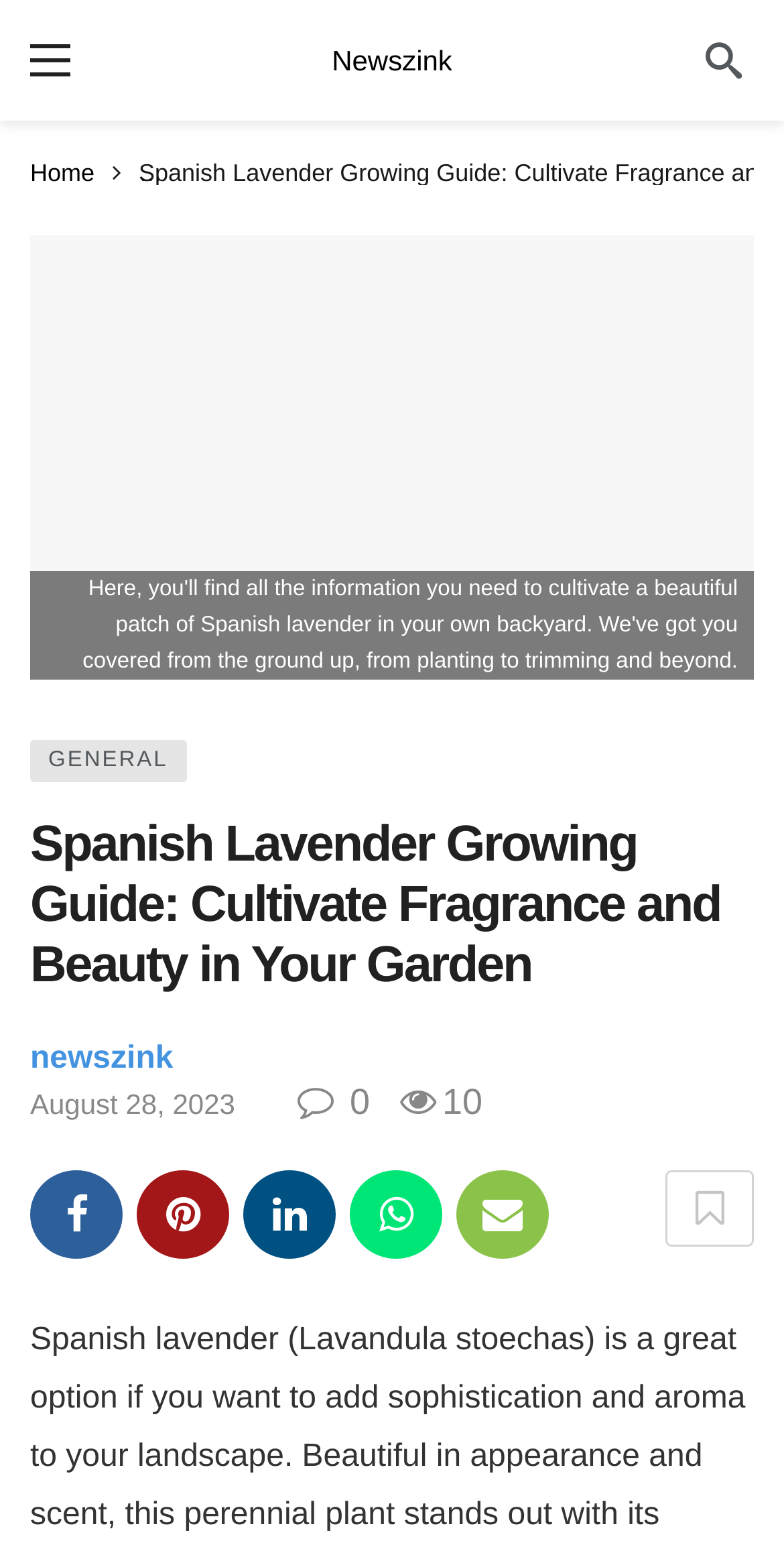Locate the bounding box of the UI element with the following description: "August 28, 2023".

[0.038, 0.698, 0.3, 0.719]